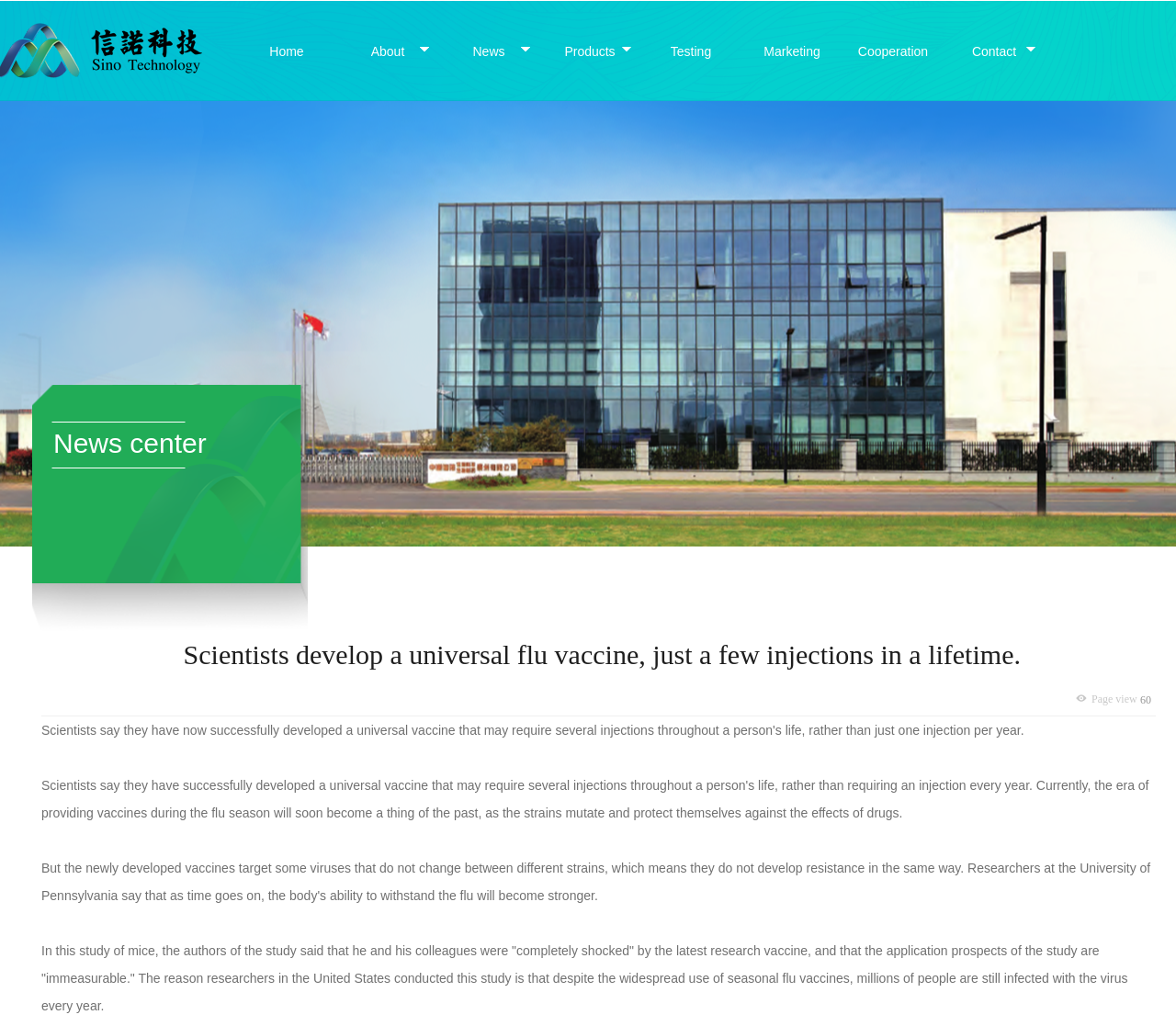What is the purpose of the study conducted by the researchers?
Refer to the image and give a detailed answer to the query.

By reading the StaticText element, I can see that the study was conducted because despite the widespread use of seasonal flu vaccines, millions of people are still infected with the virus every year, implying that the purpose of the study is to develop a universal flu vaccine.